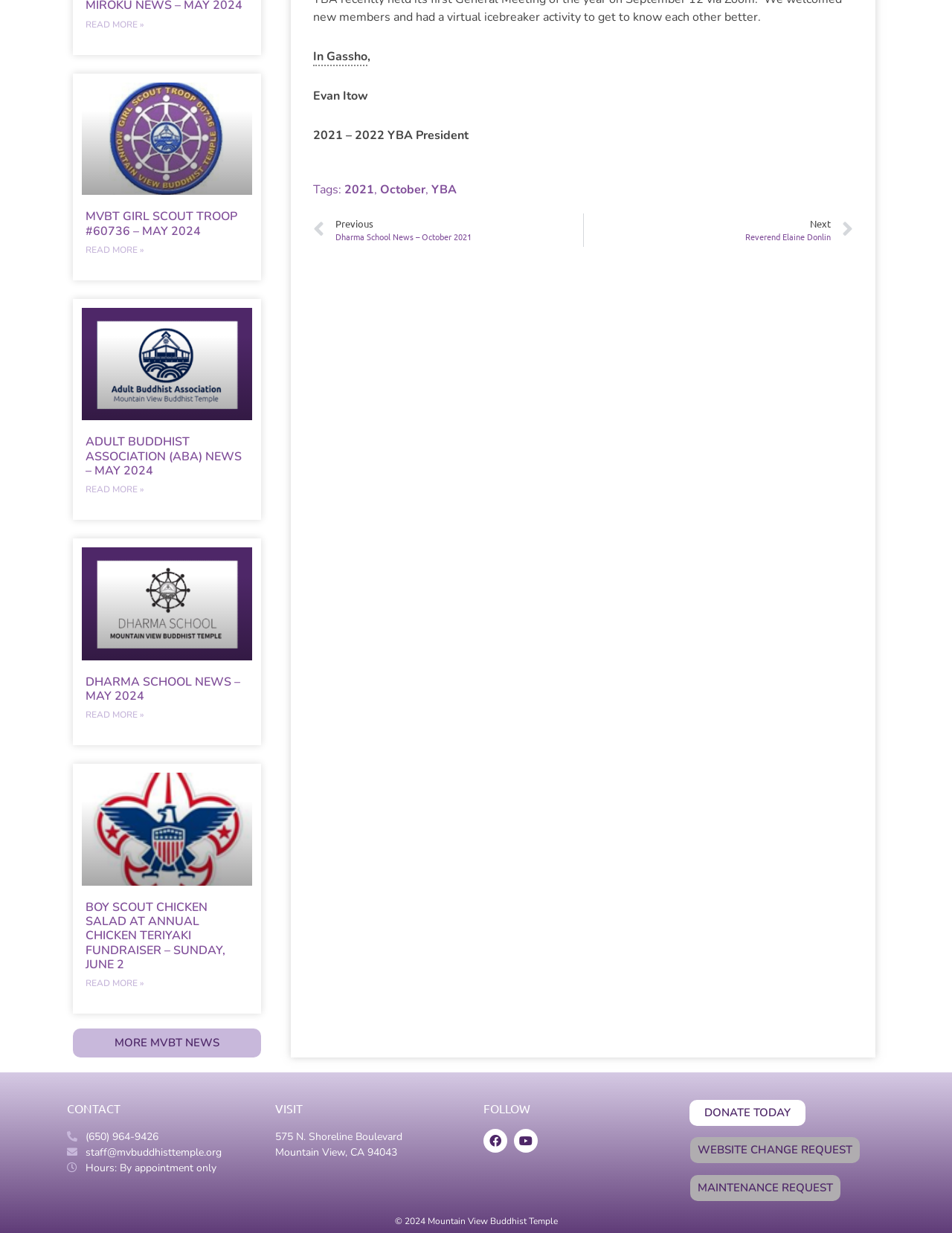Locate the bounding box of the UI element based on this description: "Read More »". Provide four float numbers between 0 and 1 as [left, top, right, bottom].

[0.089, 0.197, 0.151, 0.208]